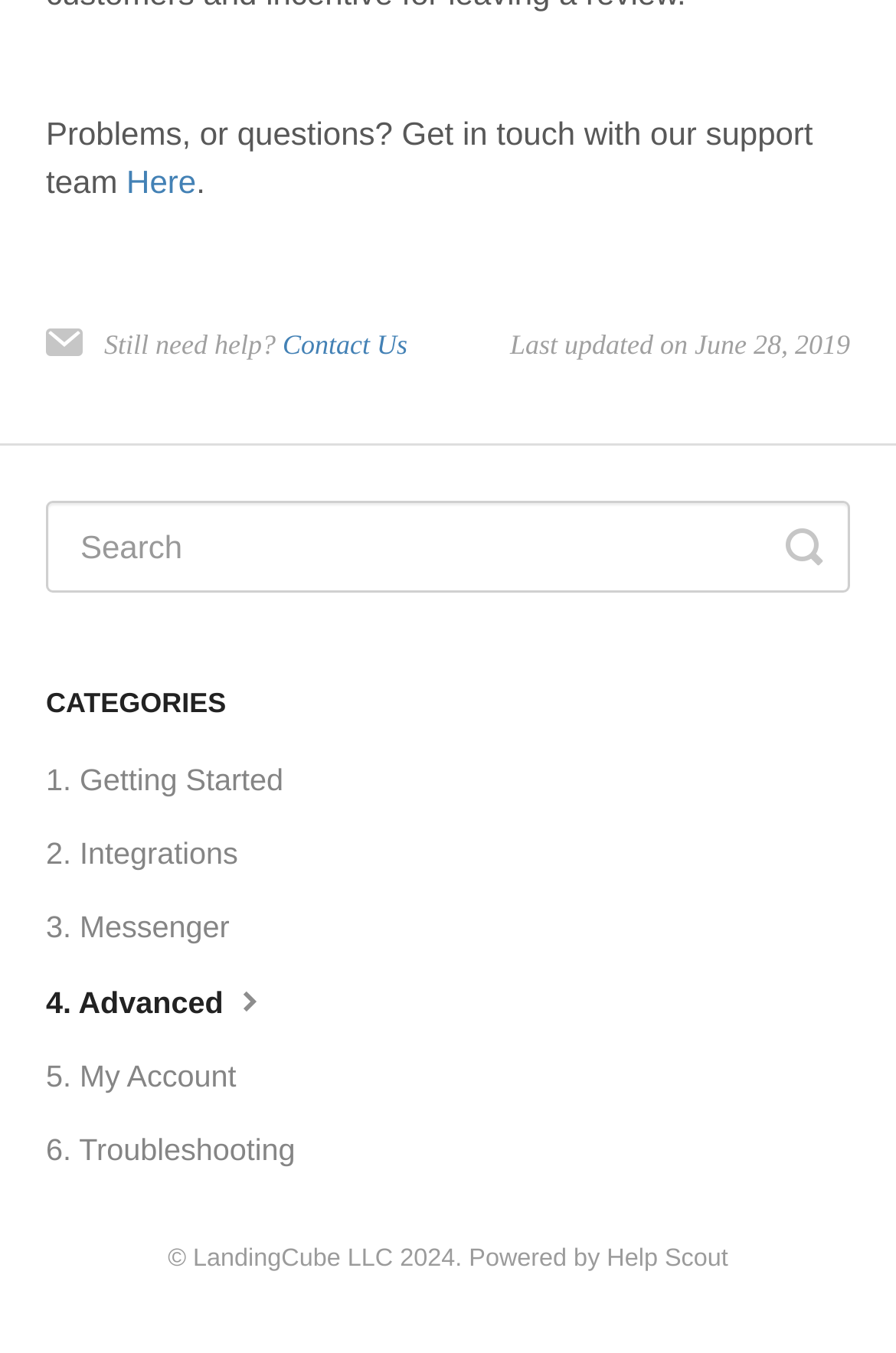Determine the bounding box coordinates of the section to be clicked to follow the instruction: "go to getting started page". The coordinates should be given as four float numbers between 0 and 1, formatted as [left, top, right, bottom].

[0.051, 0.55, 0.355, 0.604]